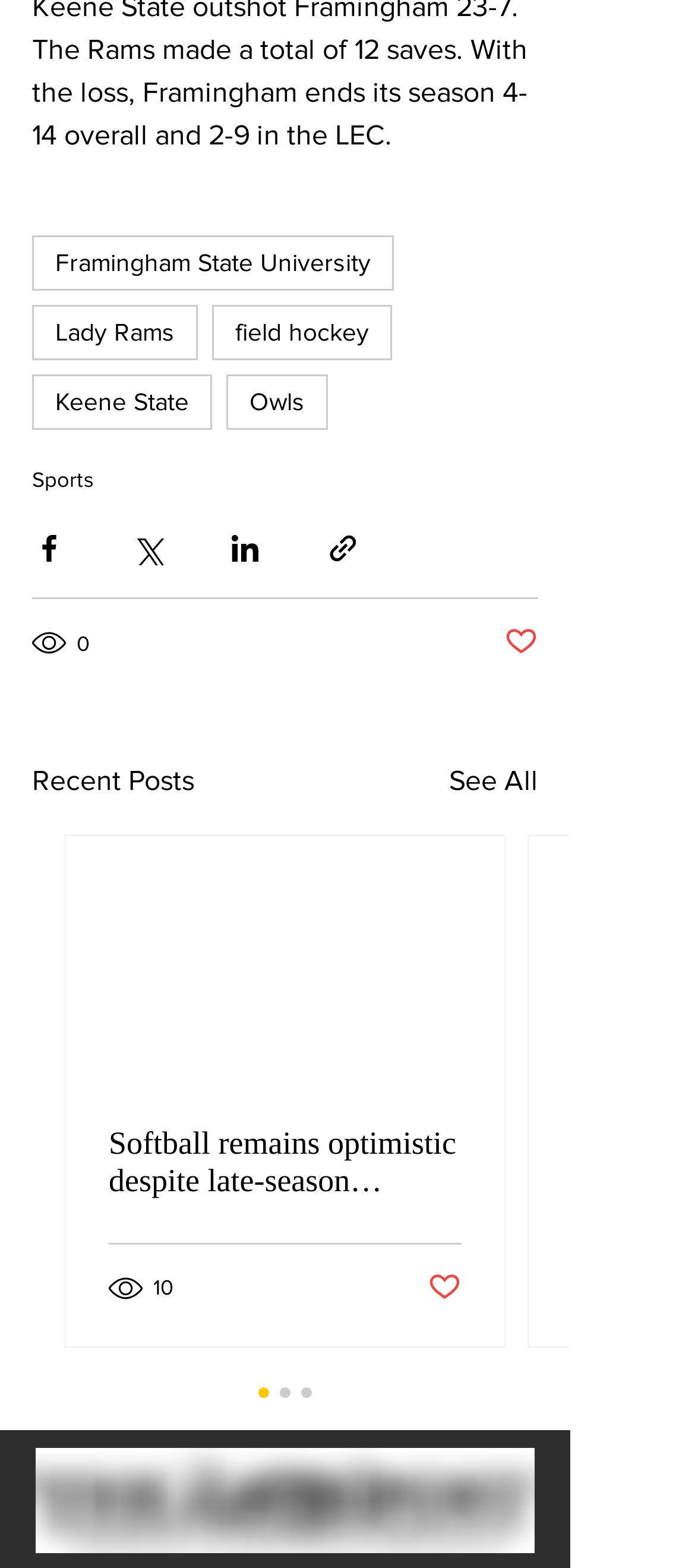For the following element description, predict the bounding box coordinates in the format (top-left x, top-left y, bottom-right x, bottom-right y). All values should be floating point numbers between 0 and 1. Description: aria-label="Share via link"

[0.469, 0.339, 0.518, 0.361]